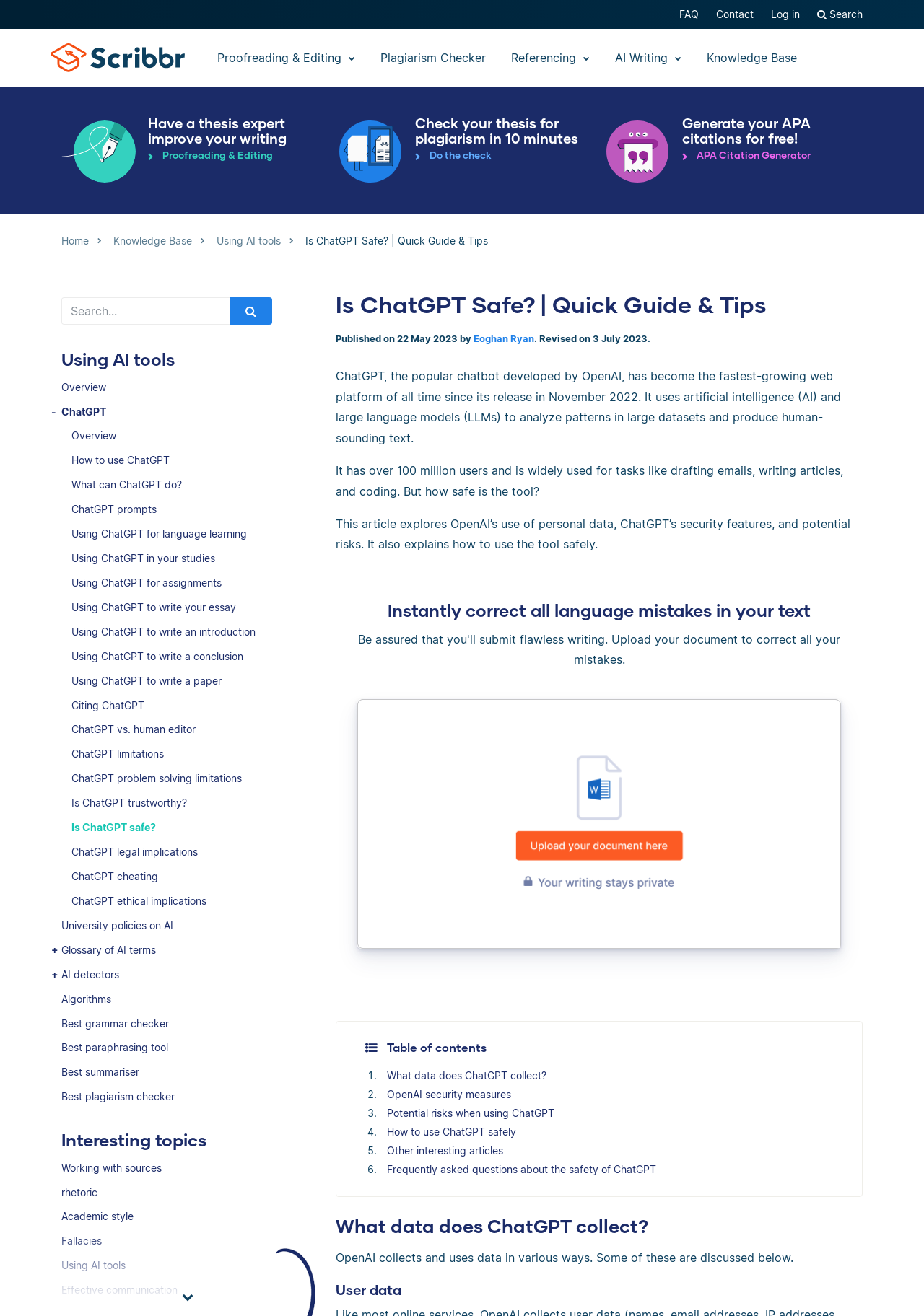Given the webpage screenshot, identify the bounding box of the UI element that matches this description: "Plagiarism Checker".

[0.4, 0.022, 0.538, 0.066]